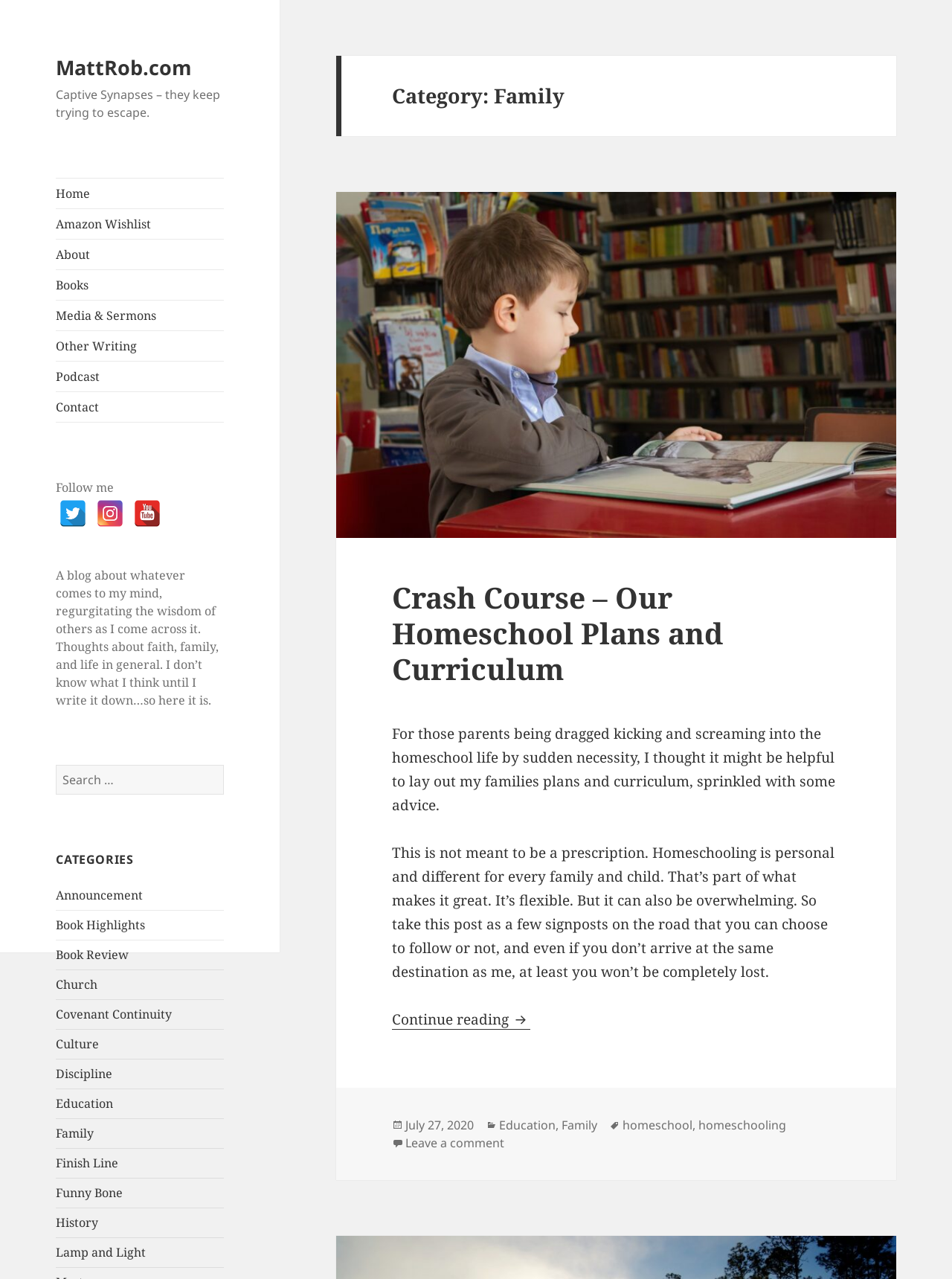Predict the bounding box coordinates of the area that should be clicked to accomplish the following instruction: "Search for something". The bounding box coordinates should consist of four float numbers between 0 and 1, i.e., [left, top, right, bottom].

[0.059, 0.598, 0.235, 0.621]